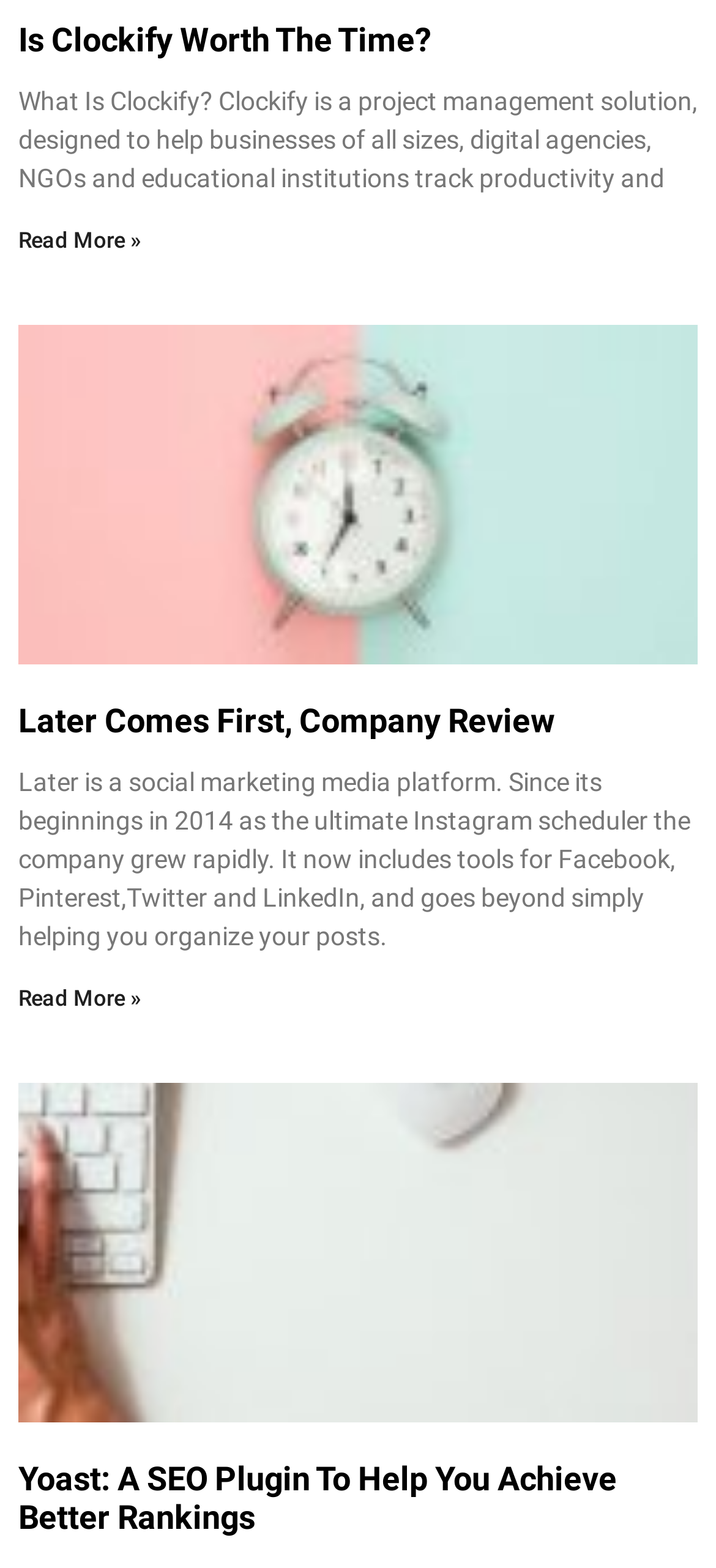What is the purpose of Yoast?
Give a comprehensive and detailed explanation for the question.

Based on the heading element 'Yoast: A SEO Plugin To Help You Achieve Better Rankings', I can infer that Yoast is a SEO plugin designed to help users achieve better rankings.